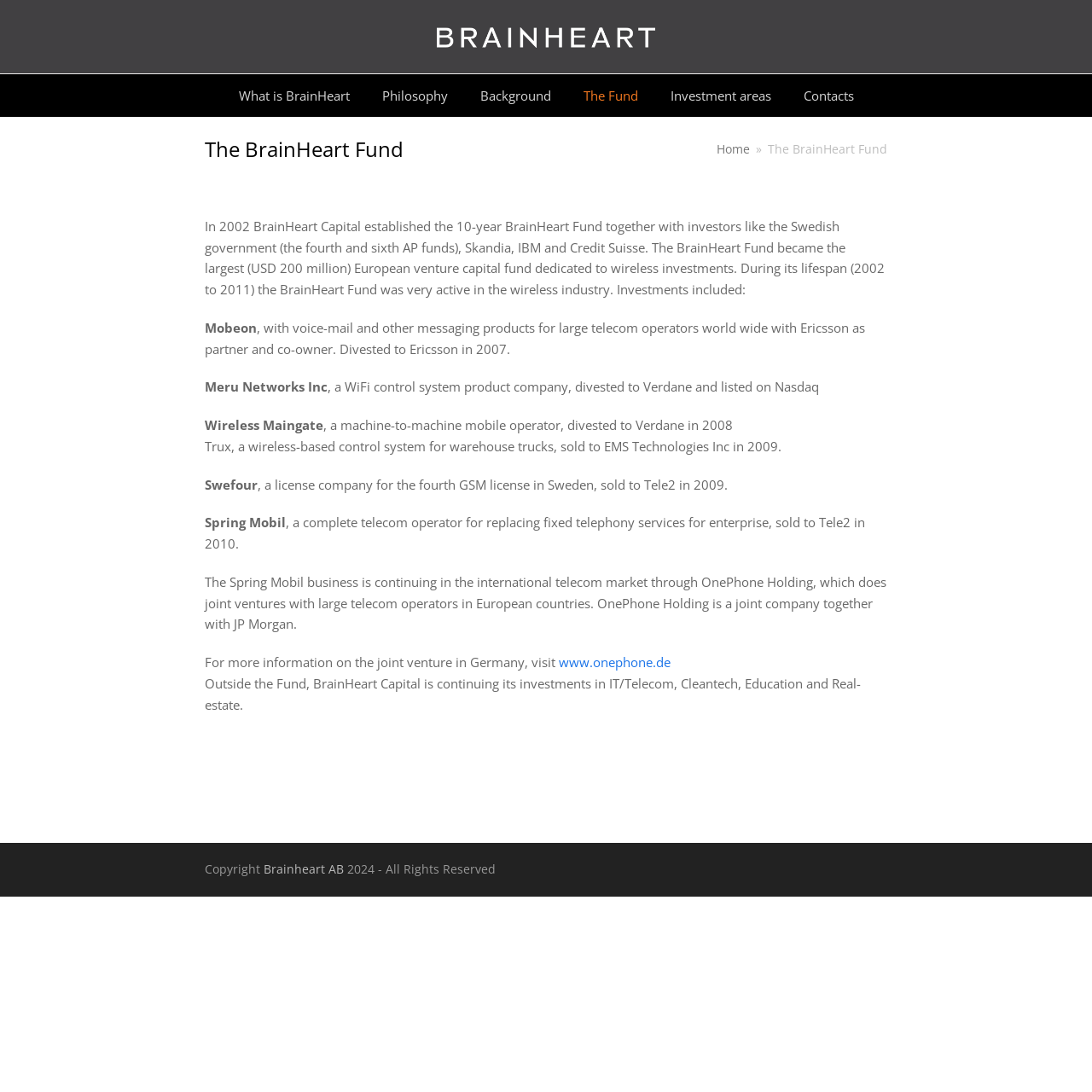Using the provided element description: "The Fund", identify the bounding box coordinates. The coordinates should be four floats between 0 and 1 in the order [left, top, right, bottom].

[0.521, 0.068, 0.597, 0.107]